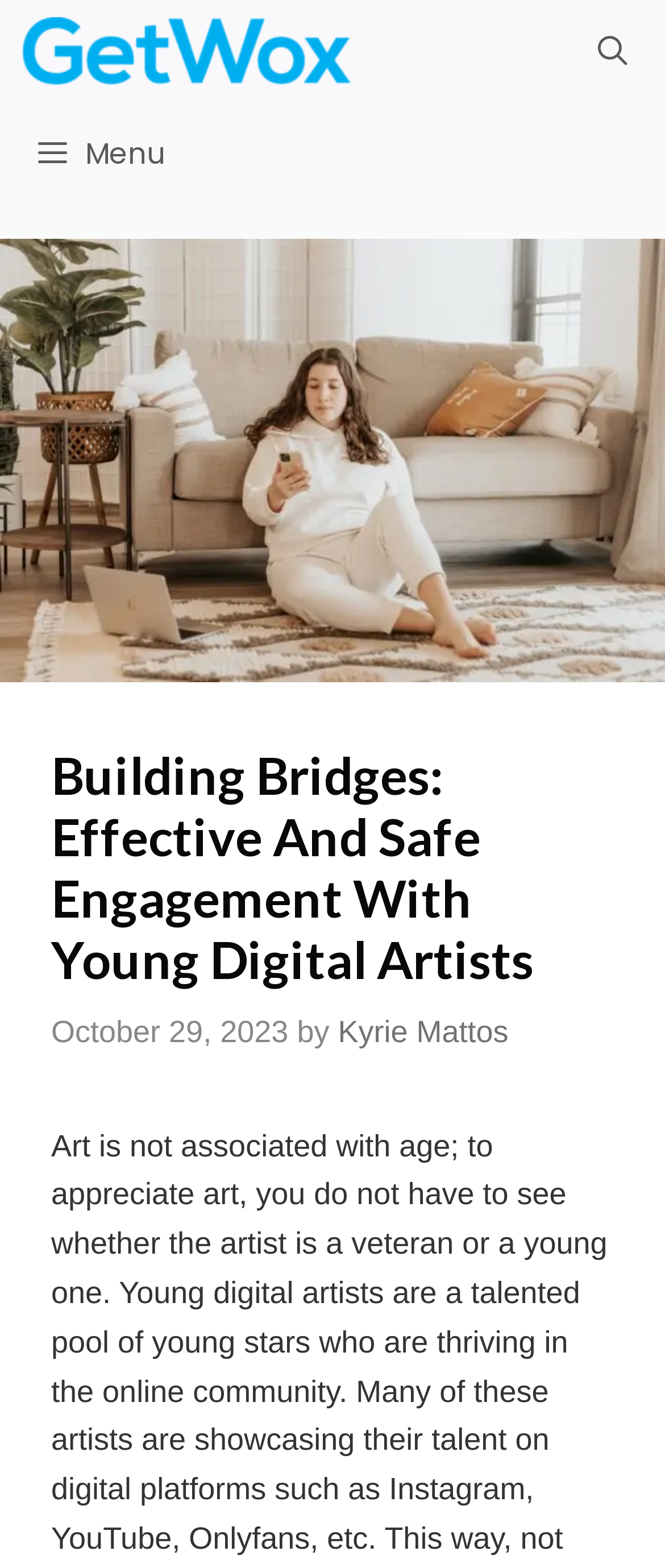Please provide a brief answer to the question using only one word or phrase: 
What is the topic of the article?

Engagement with young digital artists